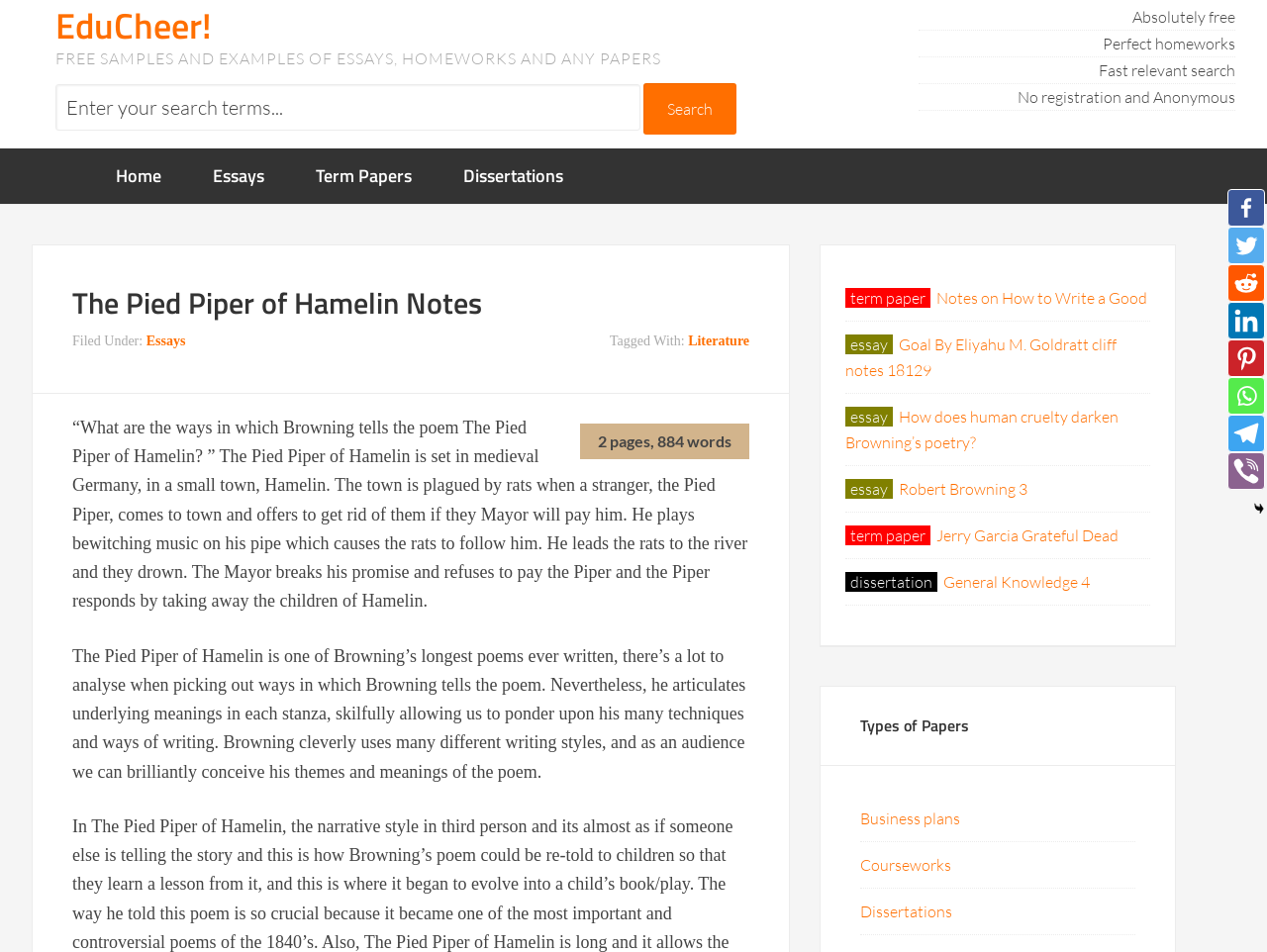Please identify the bounding box coordinates of the region to click in order to complete the task: "Search for essays". The coordinates must be four float numbers between 0 and 1, specified as [left, top, right, bottom].

[0.508, 0.088, 0.581, 0.142]